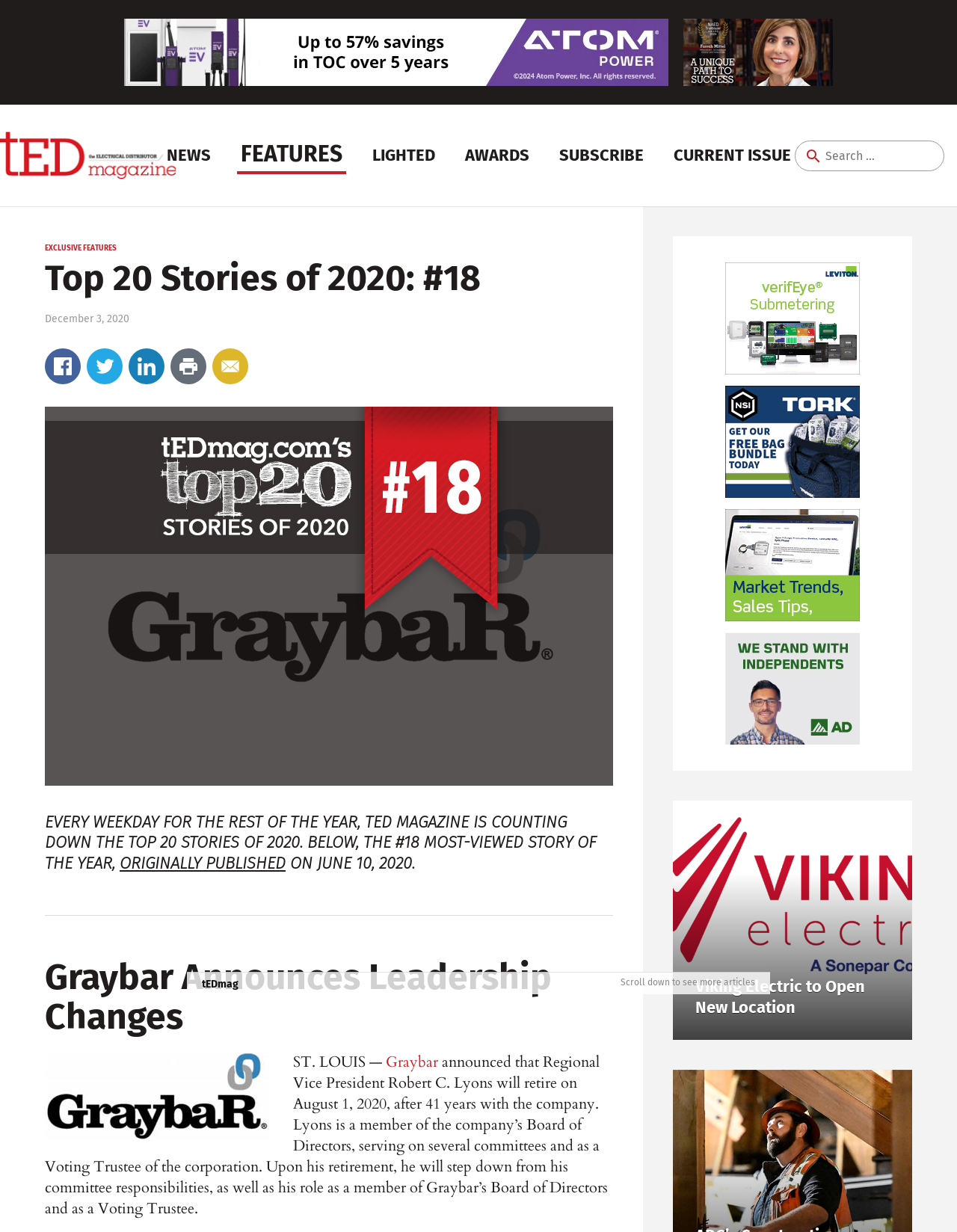Provide the text content of the webpage's main heading.

Top 20 Stories of 2020: #18